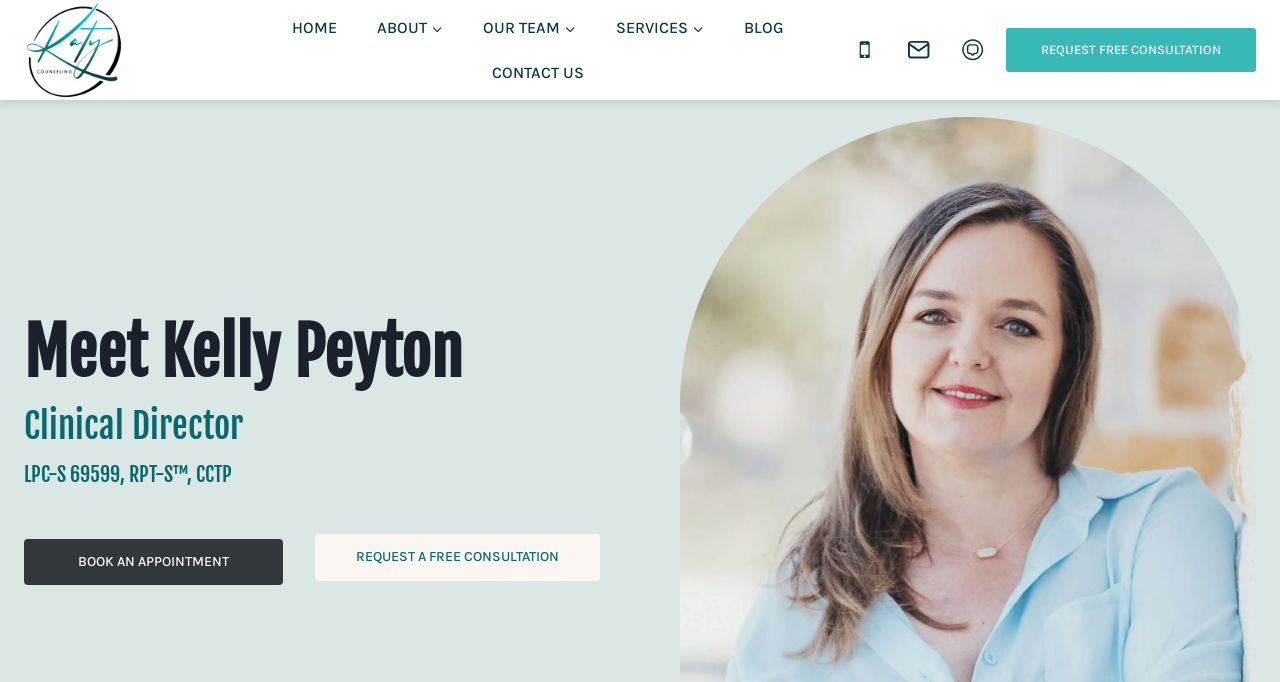From the screenshot, find the bounding box of the UI element matching this description: "Request a free consultation". Supply the bounding box coordinates in the form [left, top, right, bottom], each a float between 0 and 1.

[0.246, 0.79, 0.469, 0.858]